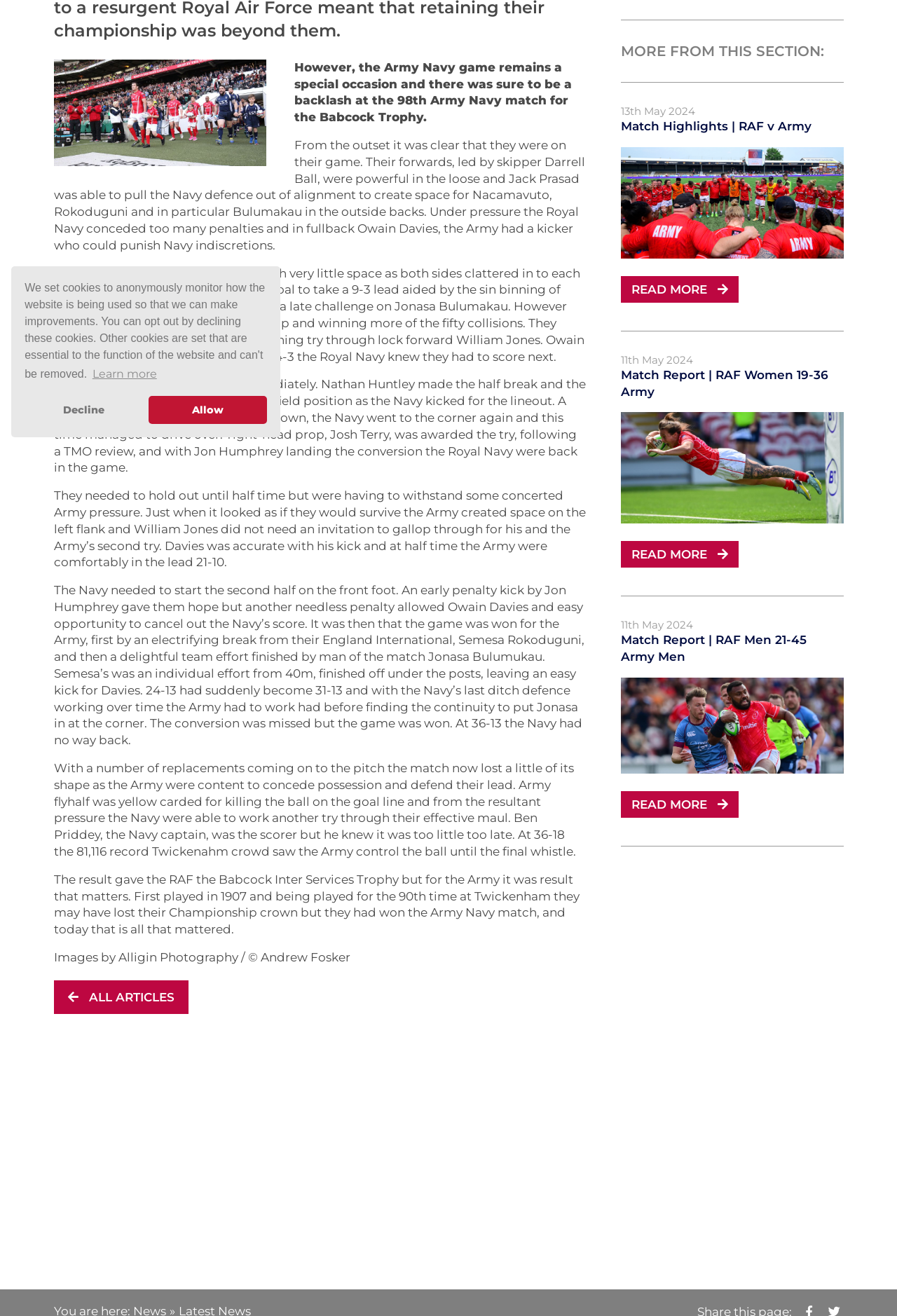Find the bounding box of the web element that fits this description: "Data and Technology Working Party".

None